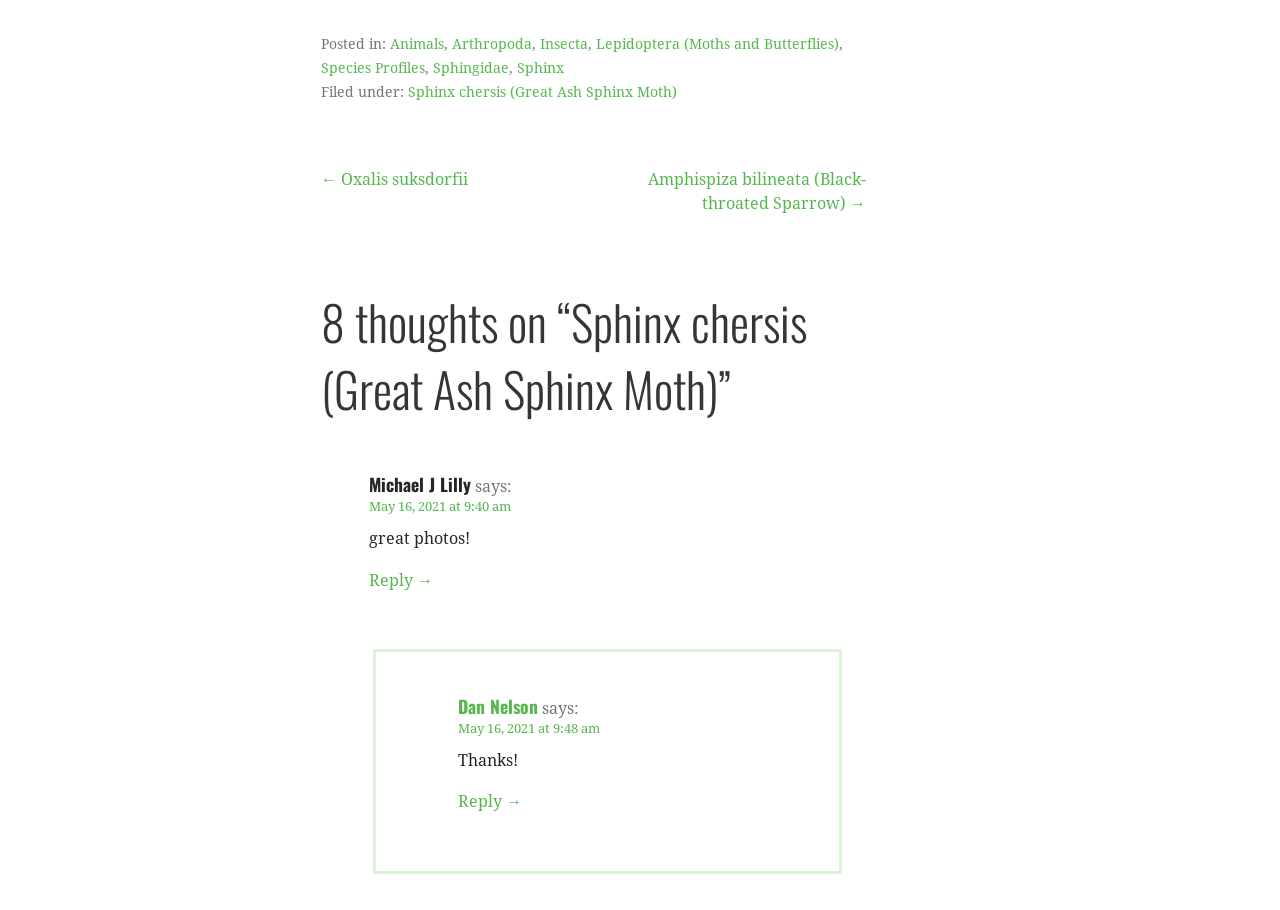Pinpoint the bounding box coordinates for the area that should be clicked to perform the following instruction: "Read the 'Sphingidae' species profile".

[0.338, 0.066, 0.398, 0.084]